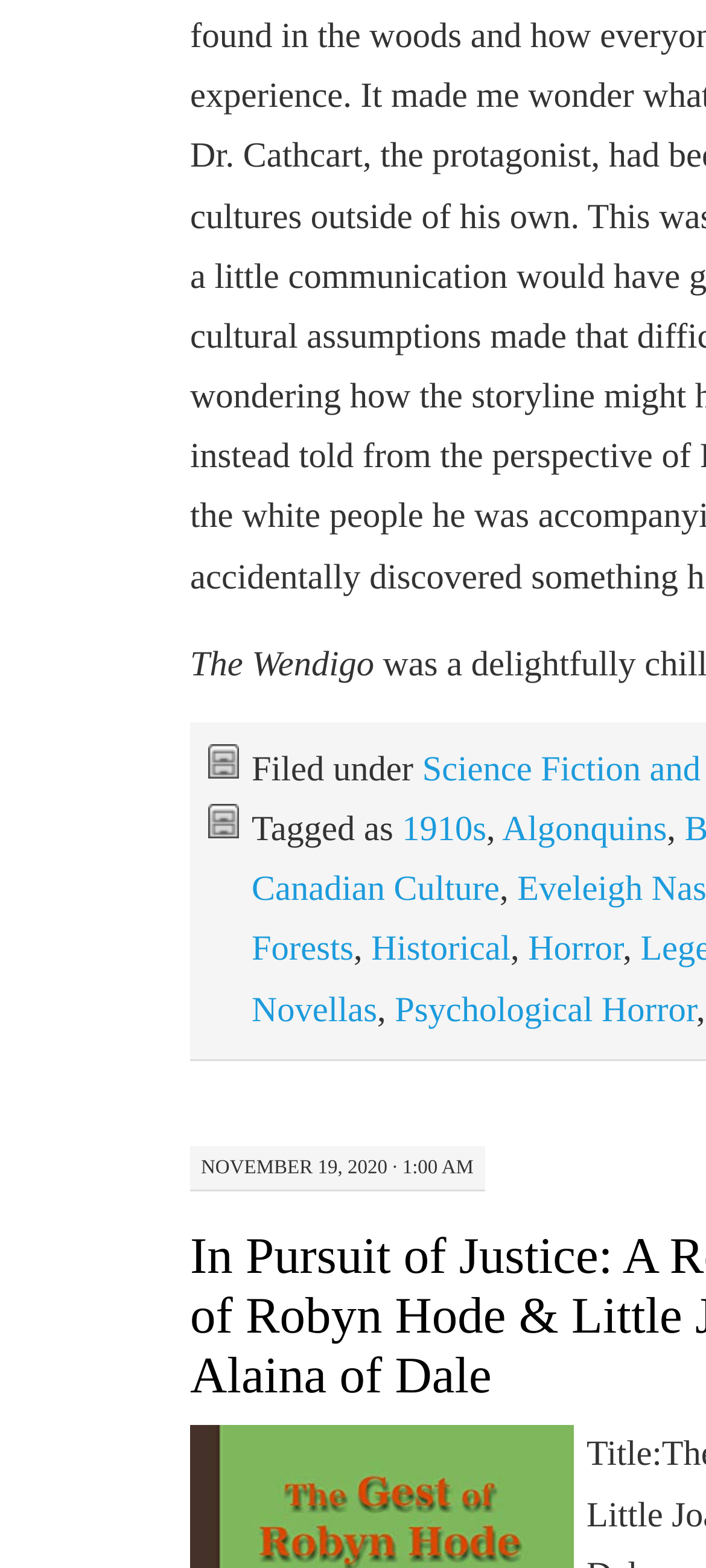Provide a brief response to the question below using a single word or phrase: 
How many tags are associated with the article?

8